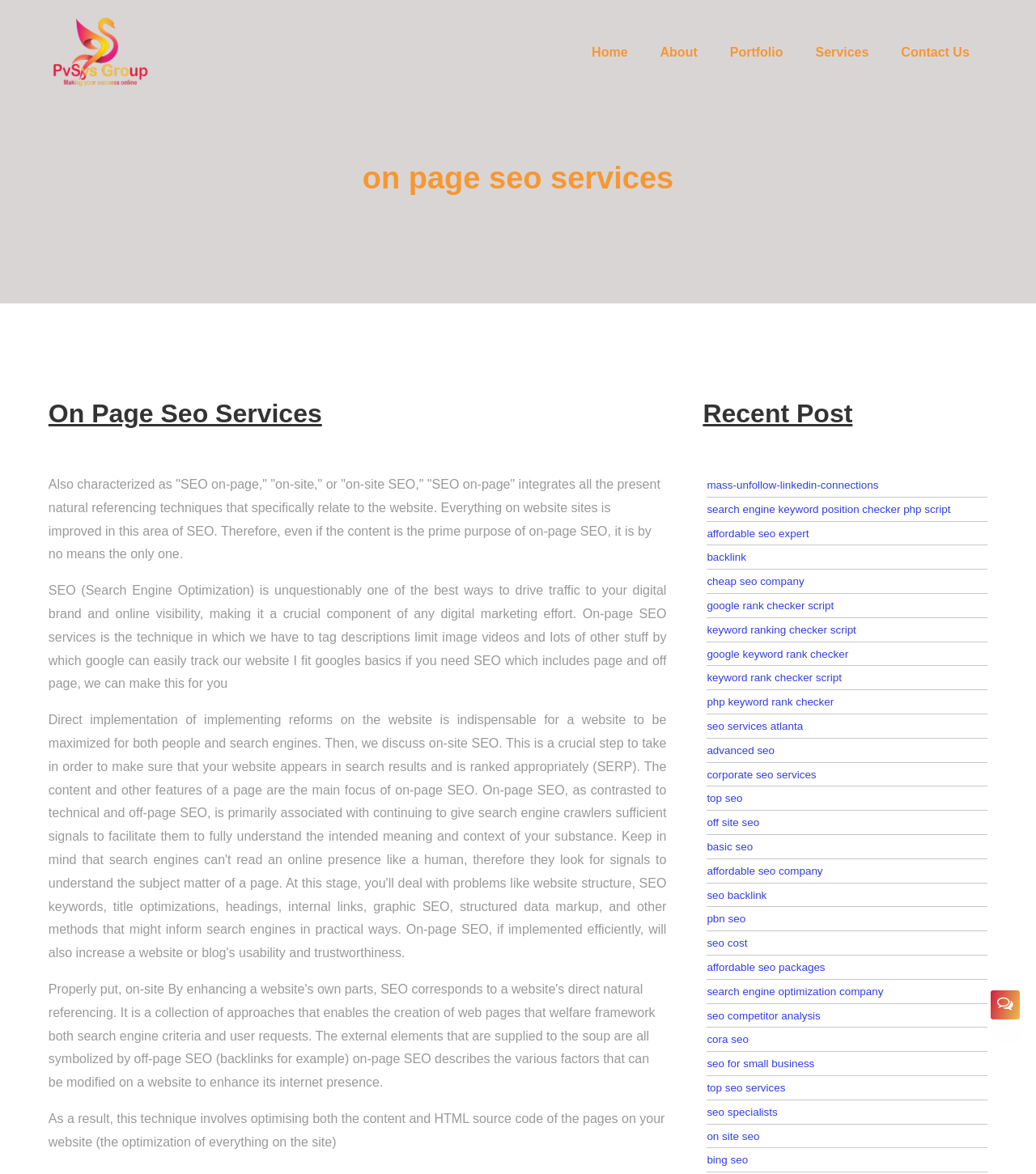How many links are there under the 'Recent Post' heading?
Answer the question with detailed information derived from the image.

The answer can be found by counting the number of links listed under the 'Recent Post' heading, which starts from 'mass-unfollow-linkedin-connections' and ends at 'bing seo'.